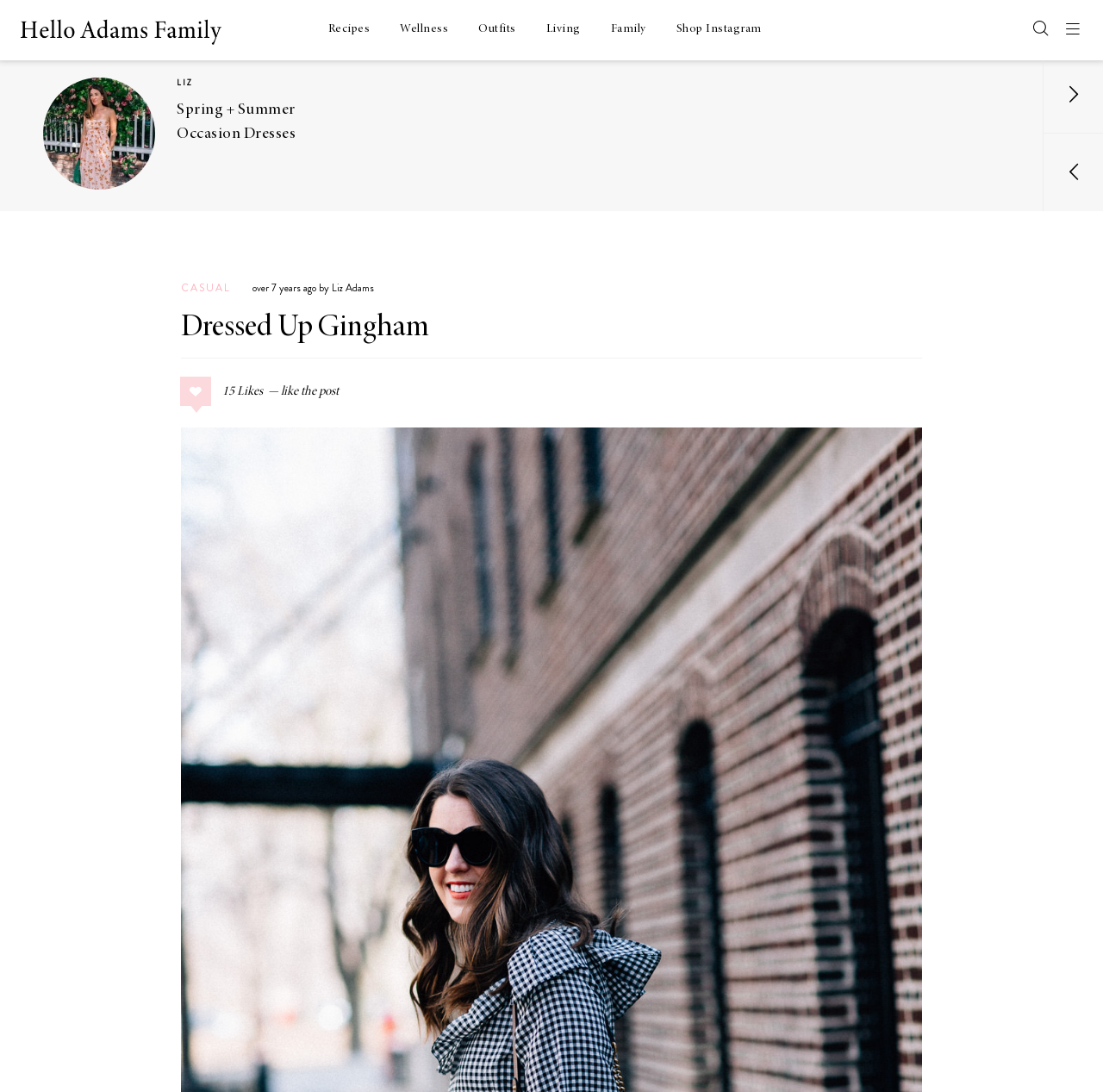Respond to the question below with a single word or phrase: How many categories are listed in the top navigation menu?

6